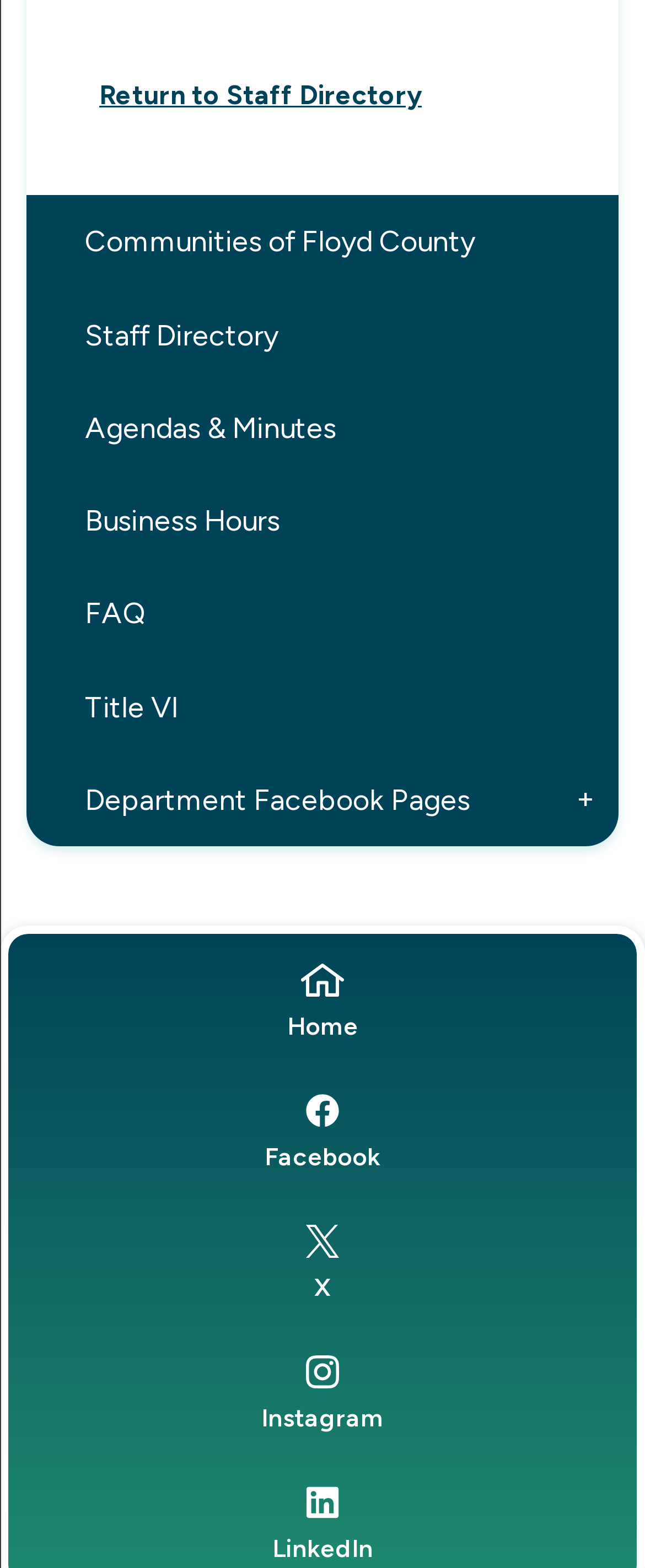Answer the question below in one word or phrase:
What is the text of the link above 'Facebook'?

Home